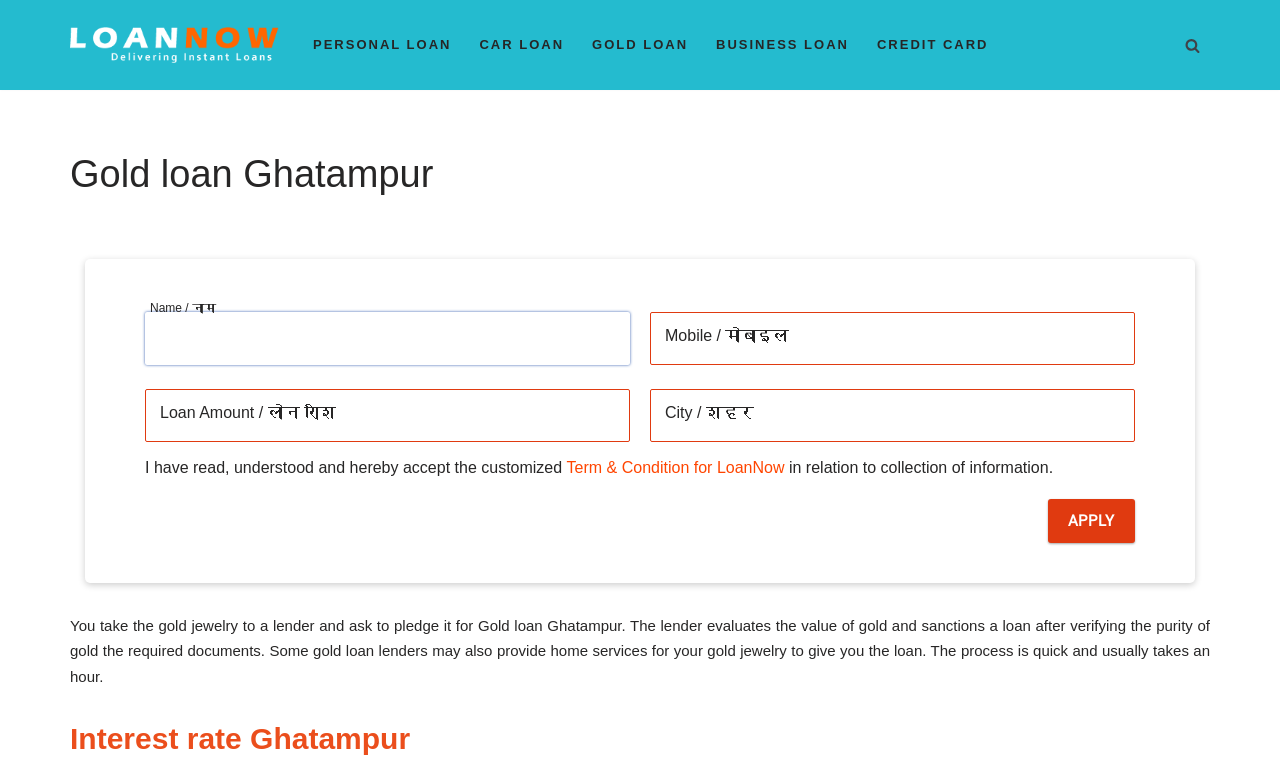Using the format (top-left x, top-left y, bottom-right x, bottom-right y), and given the element description, identify the bounding box coordinates within the screenshot: Business Loan

[0.559, 0.042, 0.663, 0.074]